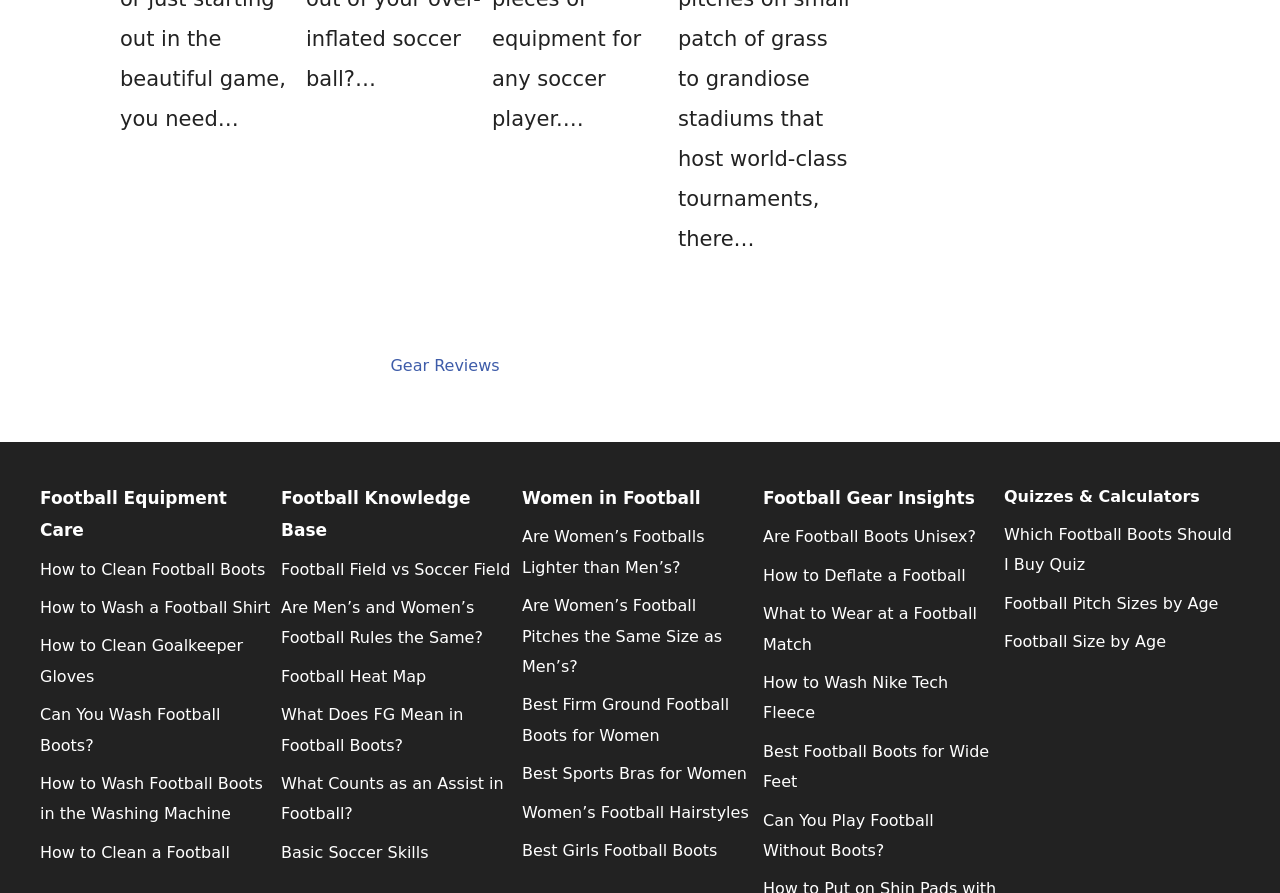Locate the bounding box coordinates of the area you need to click to fulfill this instruction: 'Explore 'Women in Football''. The coordinates must be in the form of four float numbers ranging from 0 to 1: [left, top, right, bottom].

[0.408, 0.546, 0.547, 0.568]